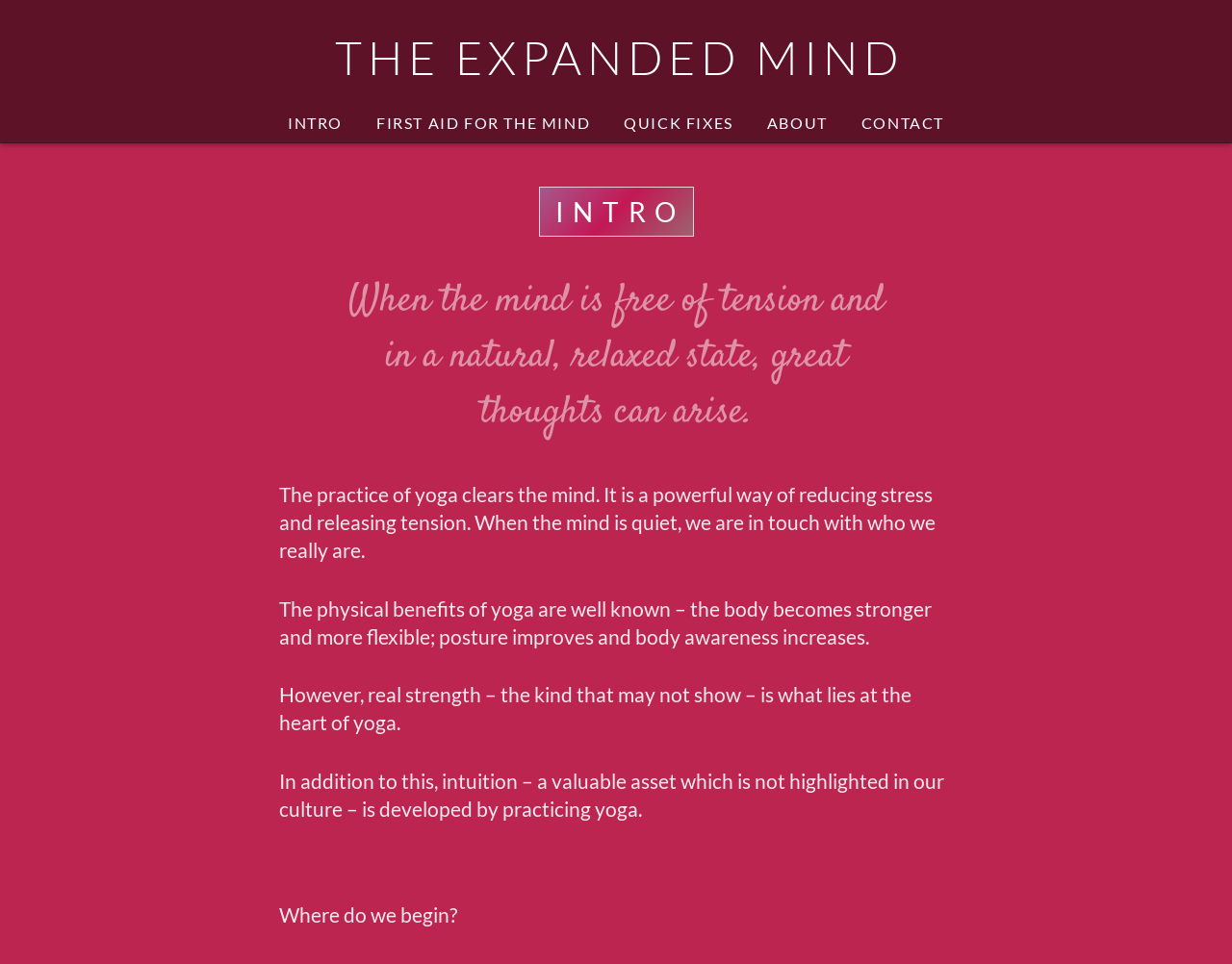Please determine the heading text of this webpage.

THE EXPANDED MIND
HATHA YOGA TEACHER GHISLAINE VAUGHAN